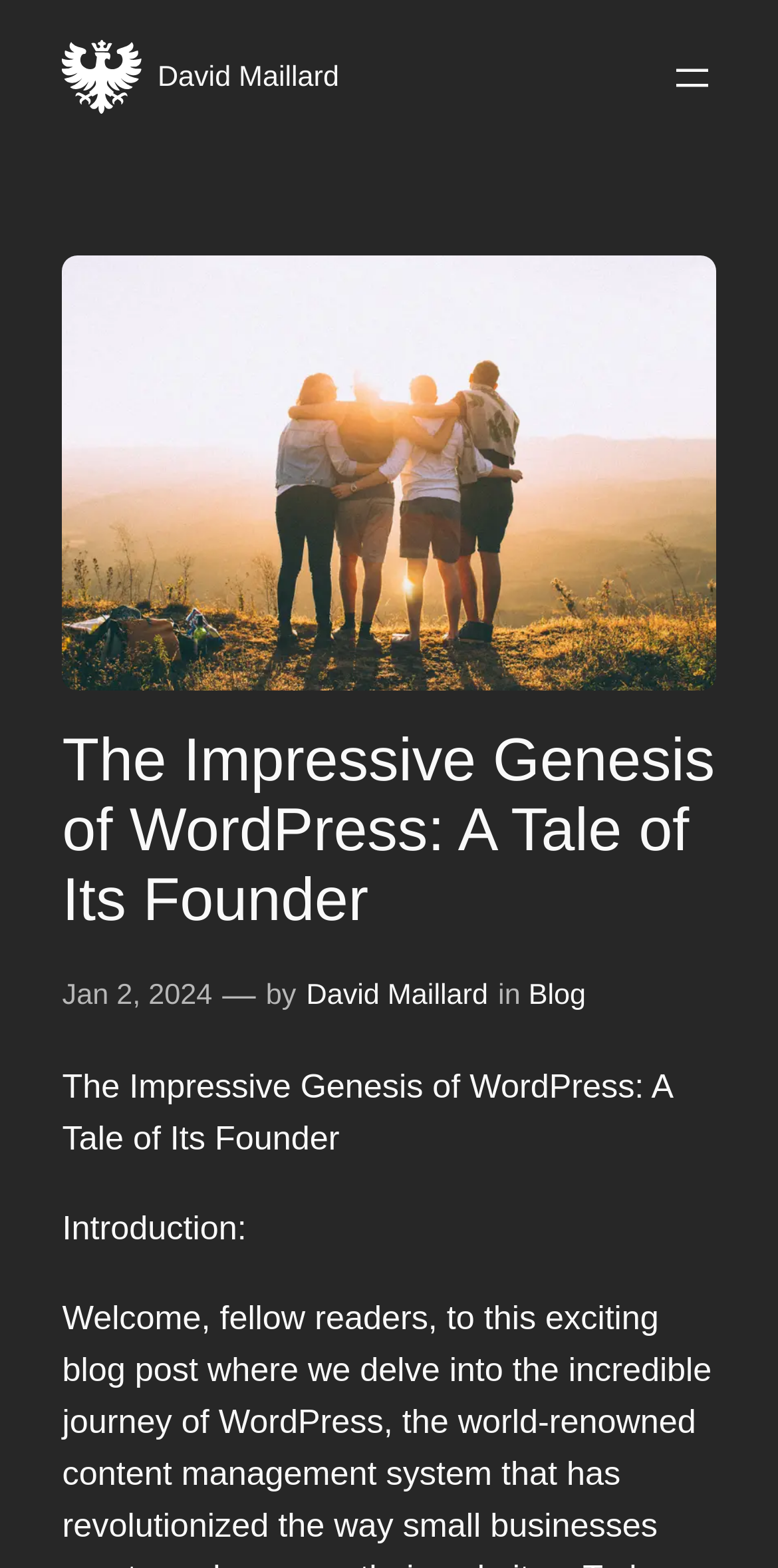Describe all the significant parts and information present on the webpage.

The webpage is about the story of WordPress's founder, with the title "The Impressive Genesis of WordPress: A Tale of Its Founder" prominently displayed at the top. Below the title, there is a navigation menu on the right side, which can be opened by clicking the "Open menu" button. 

On the left side, there is a figure, likely an image, that takes up a significant portion of the page. Above the figure, there are two links with the text "David Maillard", one of which is accompanied by an image. 

The main content of the page starts below the figure, with a heading that repeats the title of the page. The publication date "Jan 2, 2024" is displayed next to the title, followed by the author's name "David Maillard" and the category "Blog". 

The introduction to the story begins below the title, with the text "Introduction:". The rest of the page likely contains the story of WordPress's founder, but the exact content is not specified.